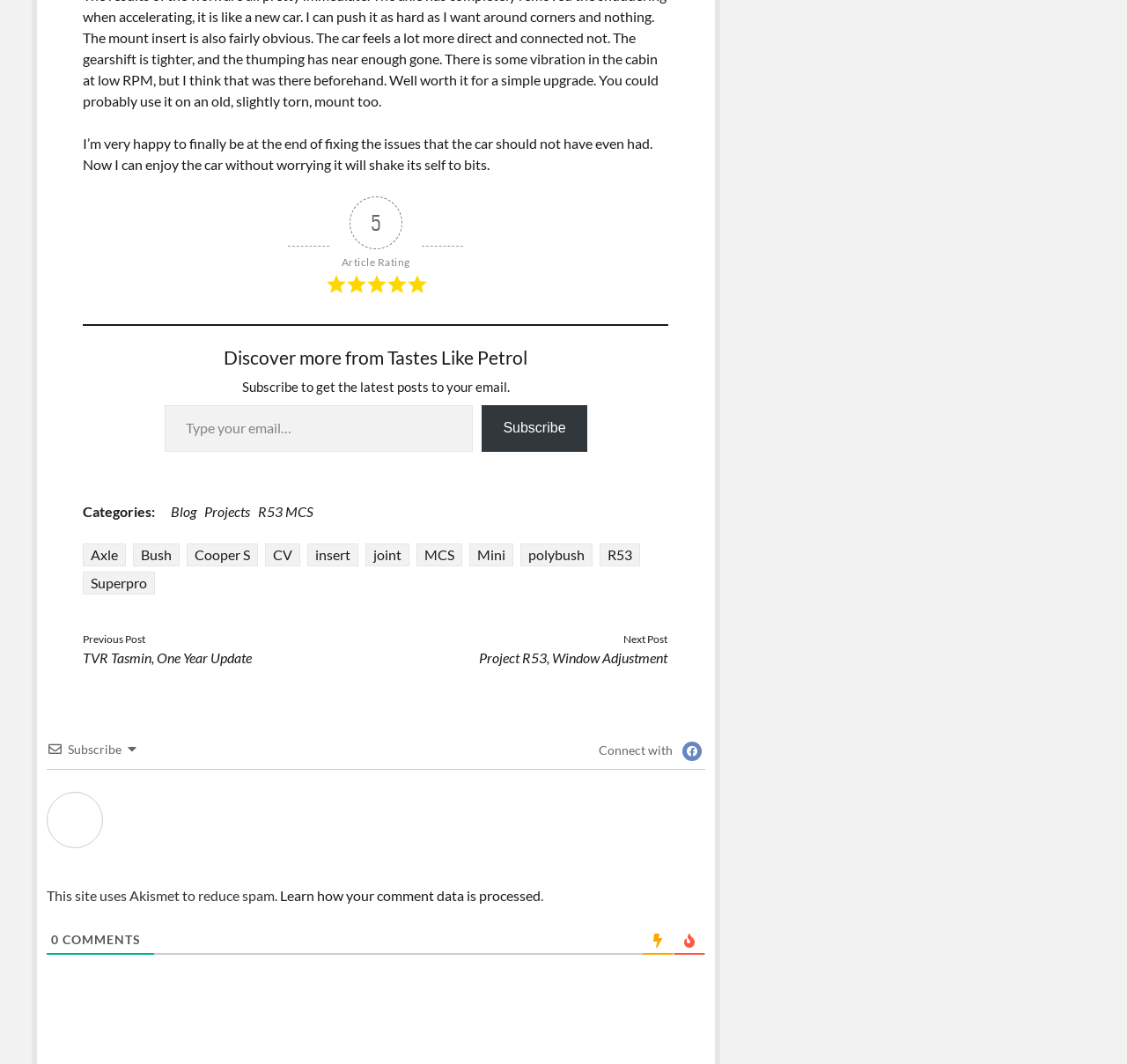Can you specify the bounding box coordinates for the region that should be clicked to fulfill this instruction: "Learn how comment data is processed".

[0.248, 0.834, 0.479, 0.849]